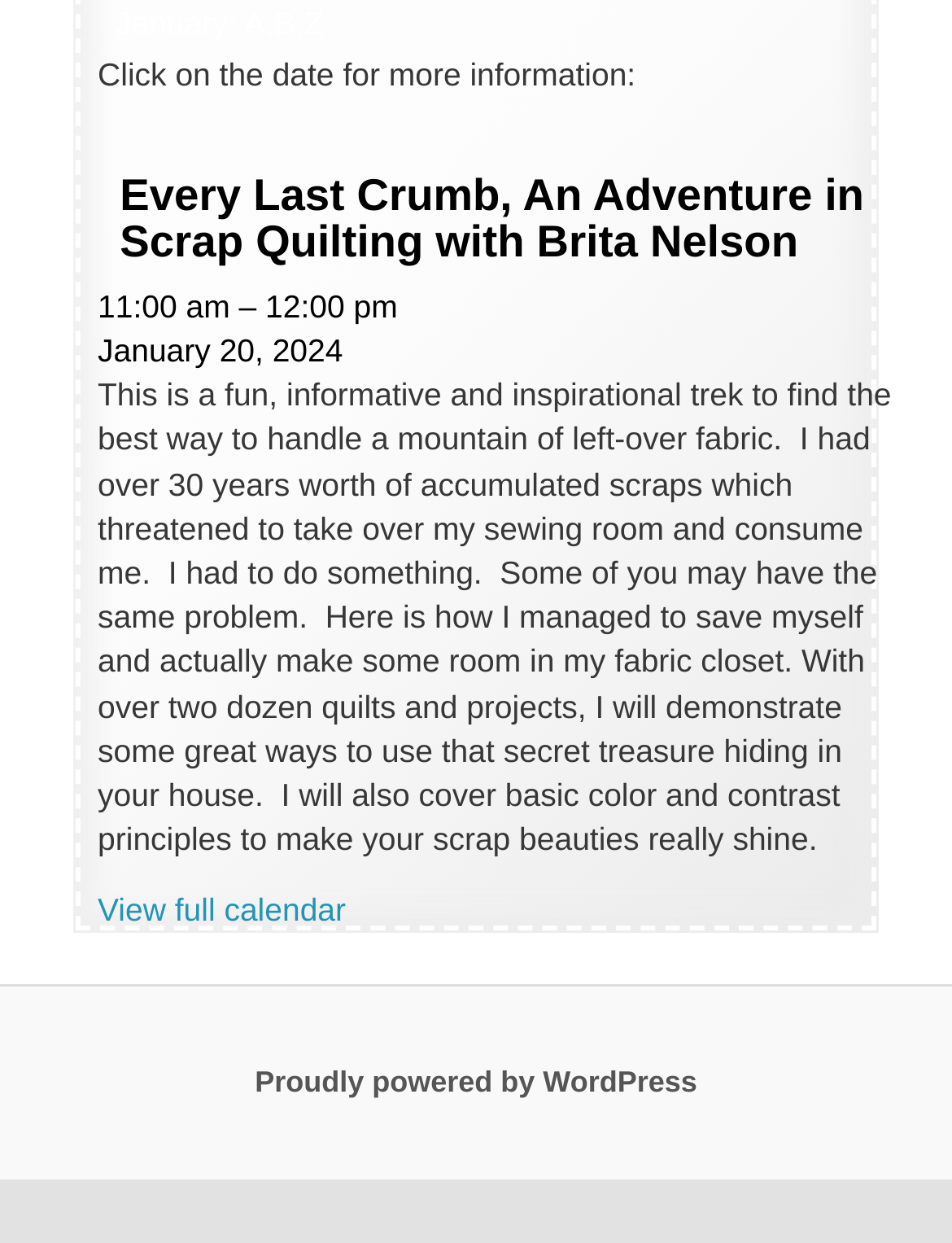What is the start time of the event?
Use the information from the image to give a detailed answer to the question.

The start time of the event can be found in the time element, which is '2024-01-20T11:00:00-04:00'. The corresponding StaticText element shows the time as '11:00 am'.